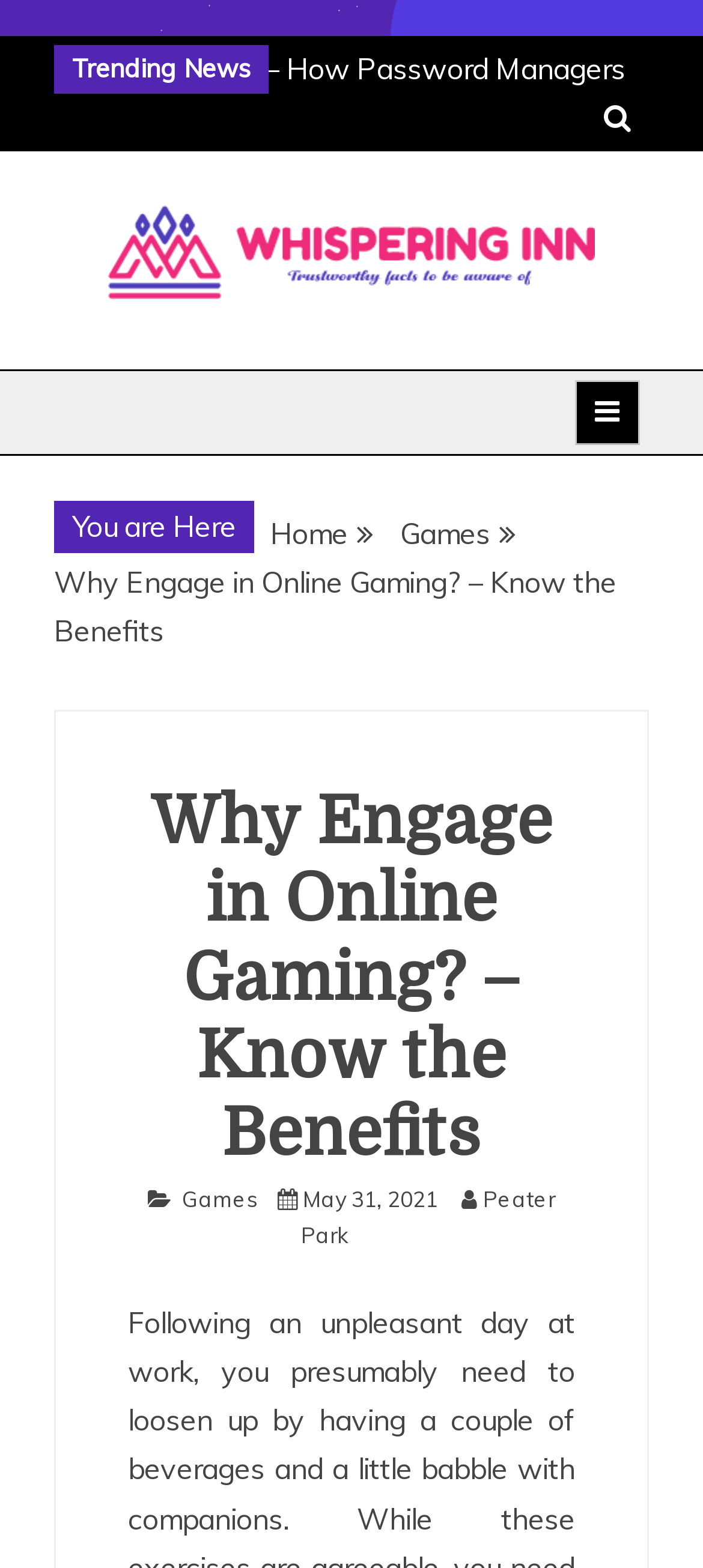Please give a concise answer to this question using a single word or phrase: 
What is the category of the article?

Games